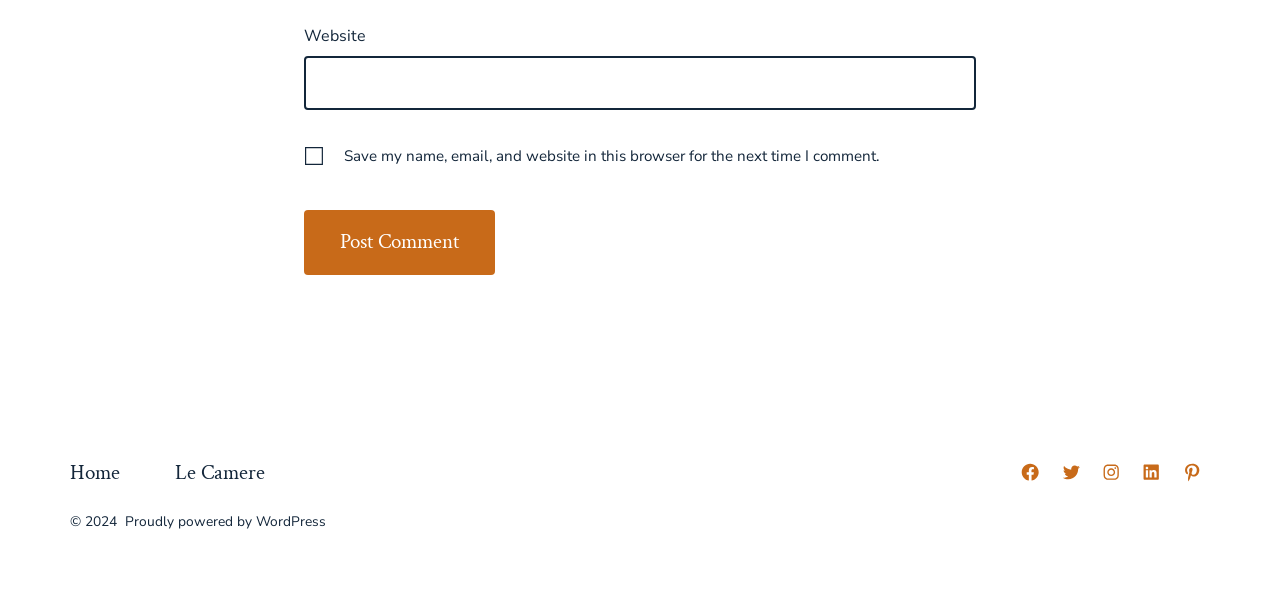What is the purpose of the textbox?
Please analyze the image and answer the question with as much detail as possible.

The textbox with the label 'Website' is likely used to enter the user's website, which will be saved along with their name and email for future comments, as indicated by the nearby static text.